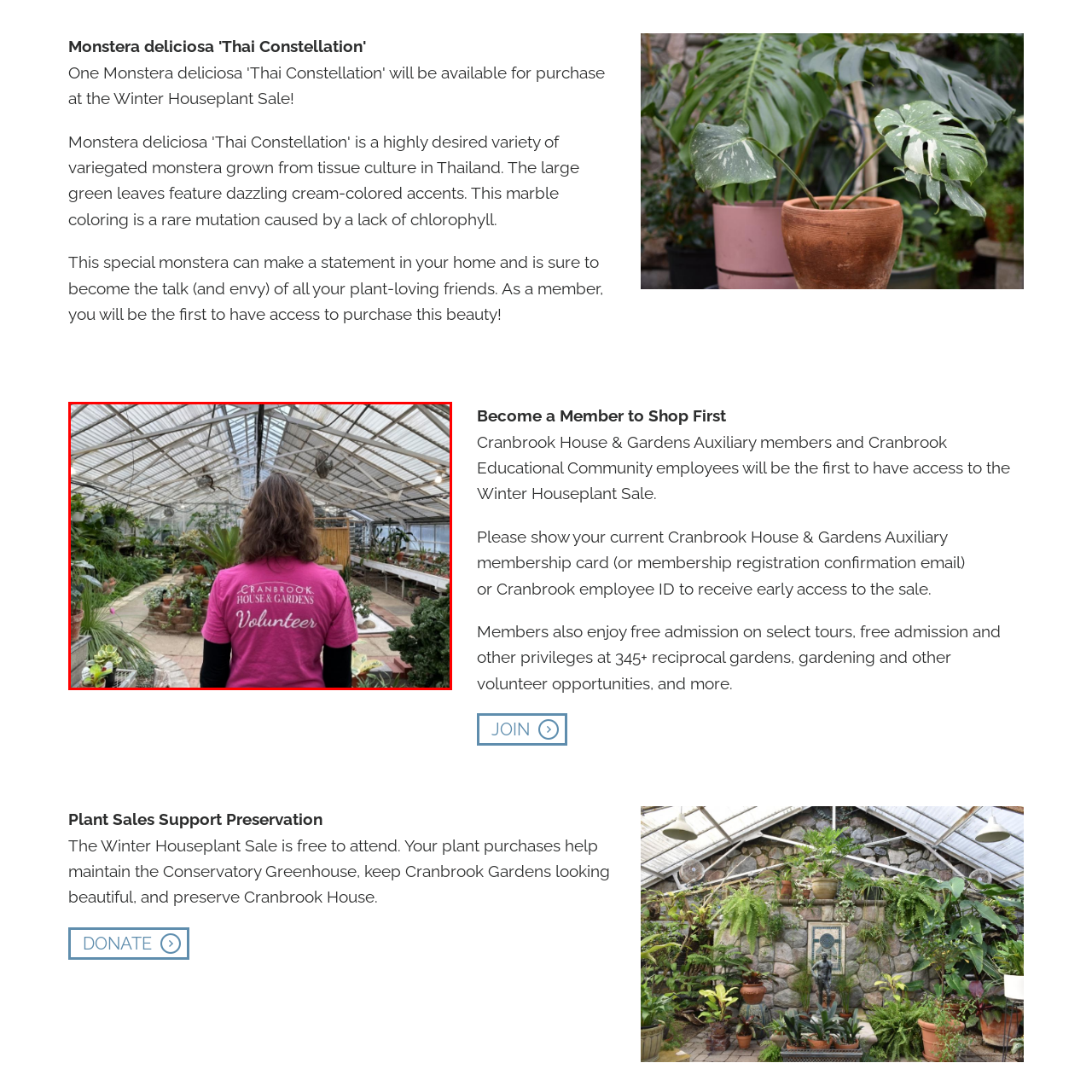Deliver a detailed explanation of the elements found in the red-marked area of the image.

In this image, a volunteer stands in the lush surroundings of the Cranbrook Greenhouse, showcasing the vibrant environment filled with various plants. The volunteer is wearing a bright pink t-shirt emblazoned with "CRANBROOK HOUSE & GARDENS" along with the word "Volunteer," reflecting their commitment to the community and the preservation of the gardens. The greenhouse is beautifully arranged with numerous potted plants and greenery, illustrating the serene and nurturing atmosphere where plant lovers can connect and enjoy. This visual represents the spirit of volunteerism at Cranbrook, highlighting both the dedication of the staff and the importance of plant sales that support conservation efforts within the gardens. The setting is not only a place for plant enthusiasts to gather but also a hub for preserving the beauty and historical significance of Cranbrook House and its gardens.